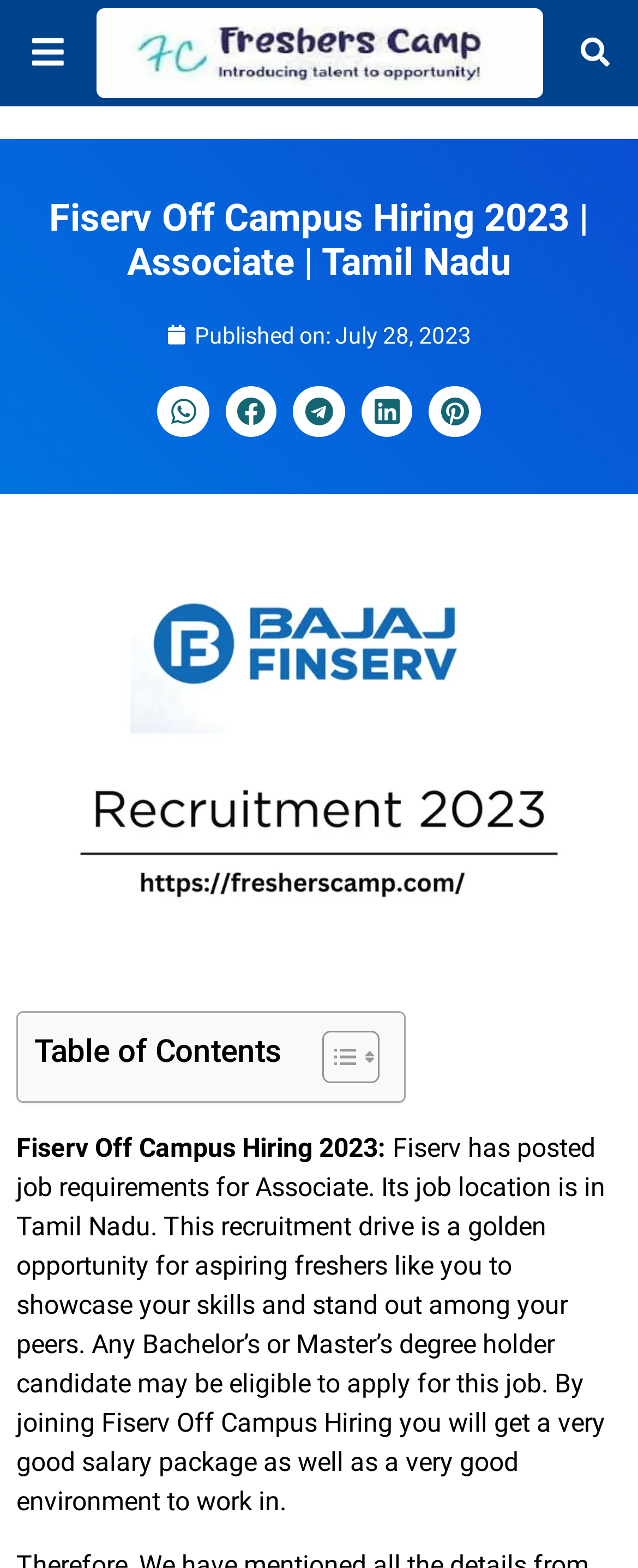Find the bounding box coordinates of the area that needs to be clicked in order to achieve the following instruction: "Share on whatsapp". The coordinates should be specified as four float numbers between 0 and 1, i.e., [left, top, right, bottom].

[0.247, 0.246, 0.328, 0.279]